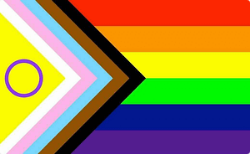What is the significance of the chevron design?
Please provide a detailed answer to the question.

The chevron design on the flag highlights the colors of the transgender and people of color communities, emphasizing the importance of inclusivity within the LGBTQIA+ community.